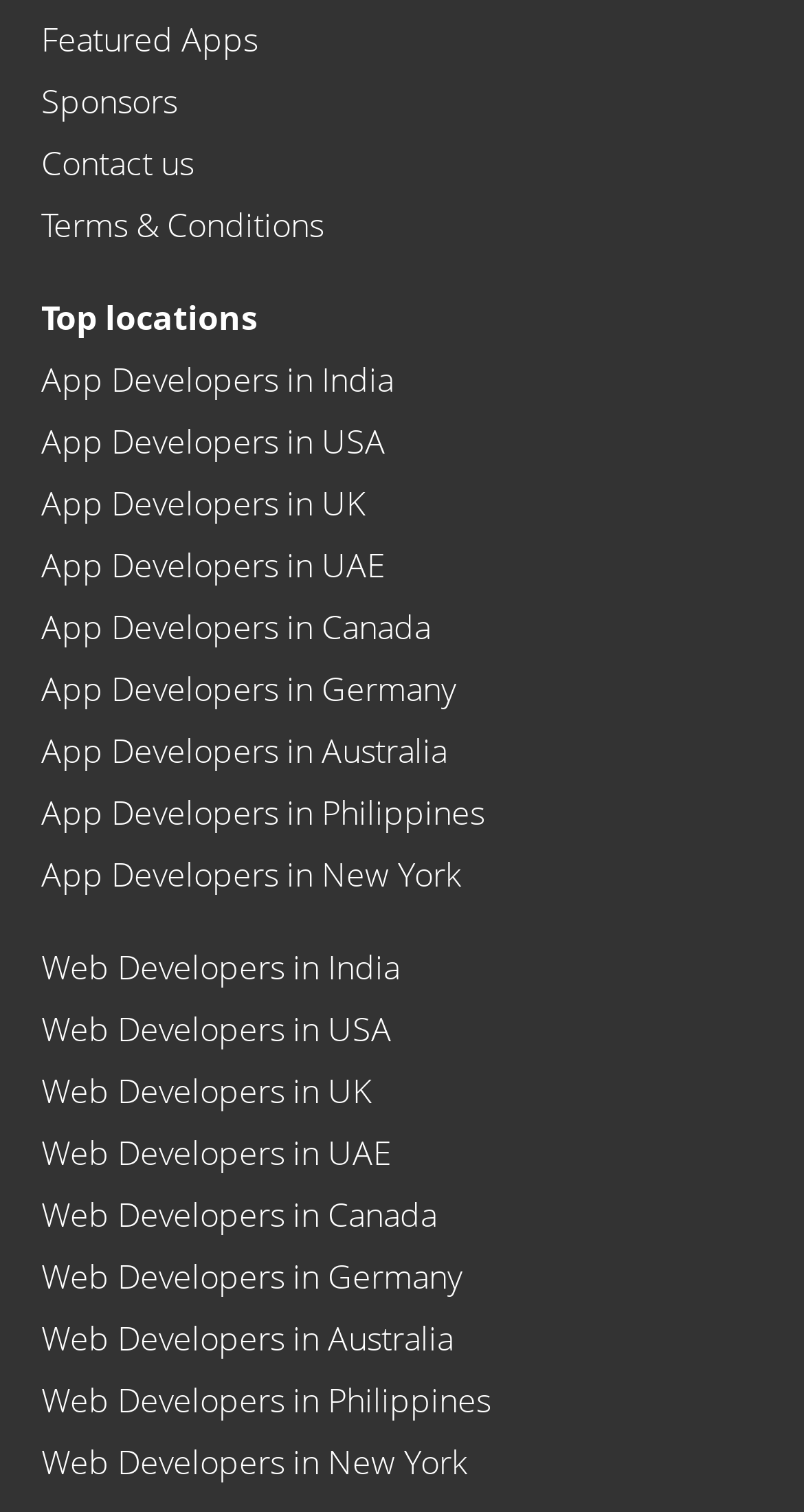Show the bounding box coordinates for the element that needs to be clicked to execute the following instruction: "View featured apps". Provide the coordinates in the form of four float numbers between 0 and 1, i.e., [left, top, right, bottom].

[0.051, 0.011, 0.333, 0.041]